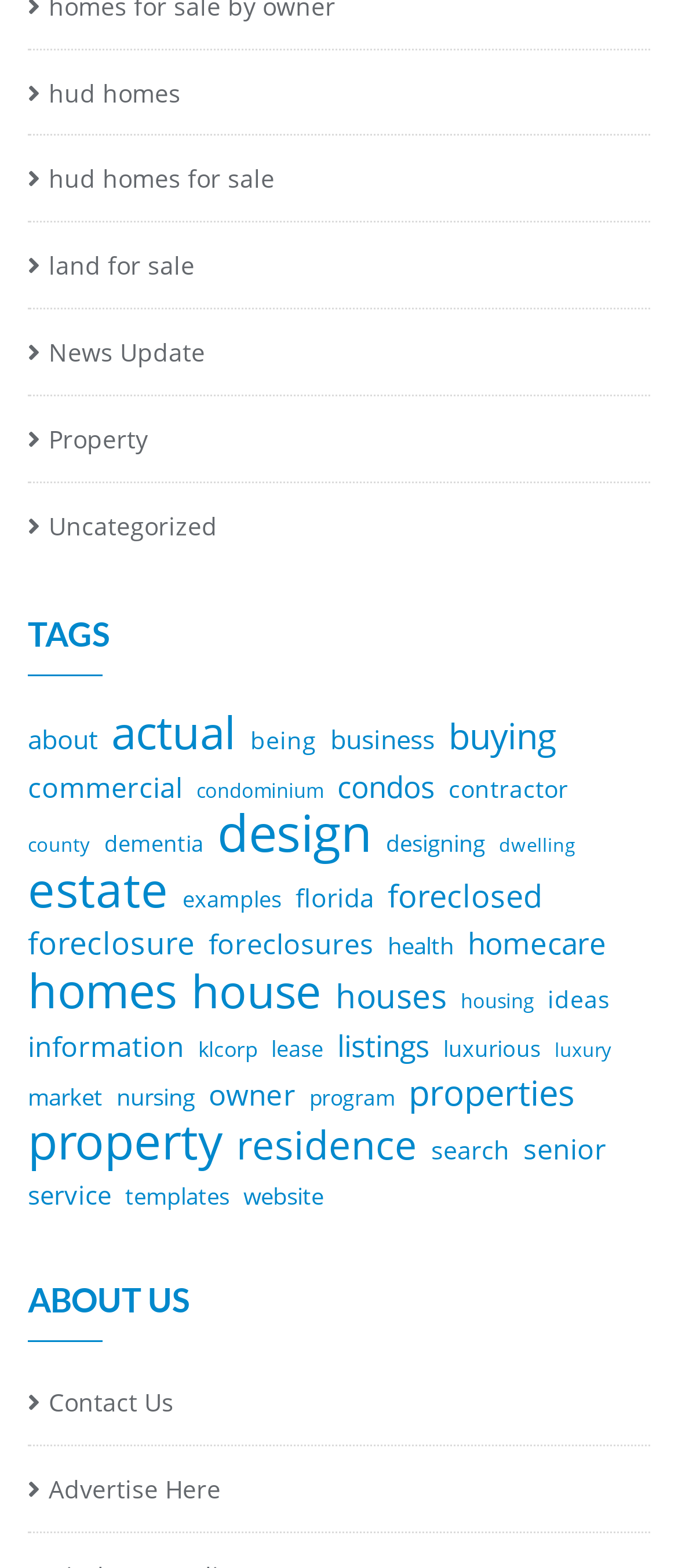Locate the bounding box coordinates of the element you need to click to accomplish the task described by this instruction: "Contact Us".

[0.041, 0.878, 0.959, 0.913]